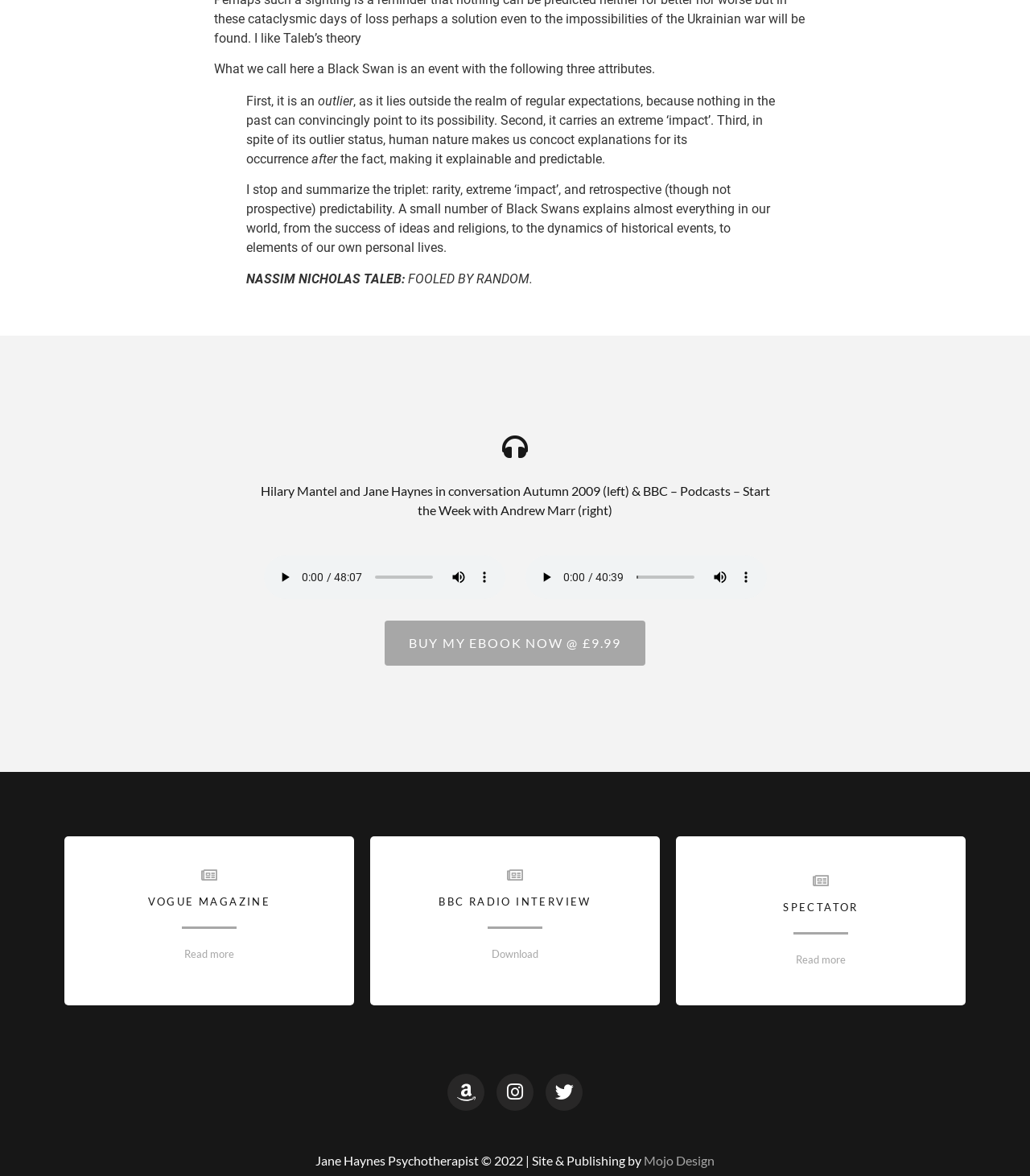Who is the author of the book 'Fooled by Random'?
Please answer the question with a detailed response using the information from the screenshot.

The text in the blockquote mentions 'NASSIM NICHOLAS TALEB:' followed by 'FOOLED BY RANDOM.', indicating that Nassim Nicholas Taleb is the author of the book.